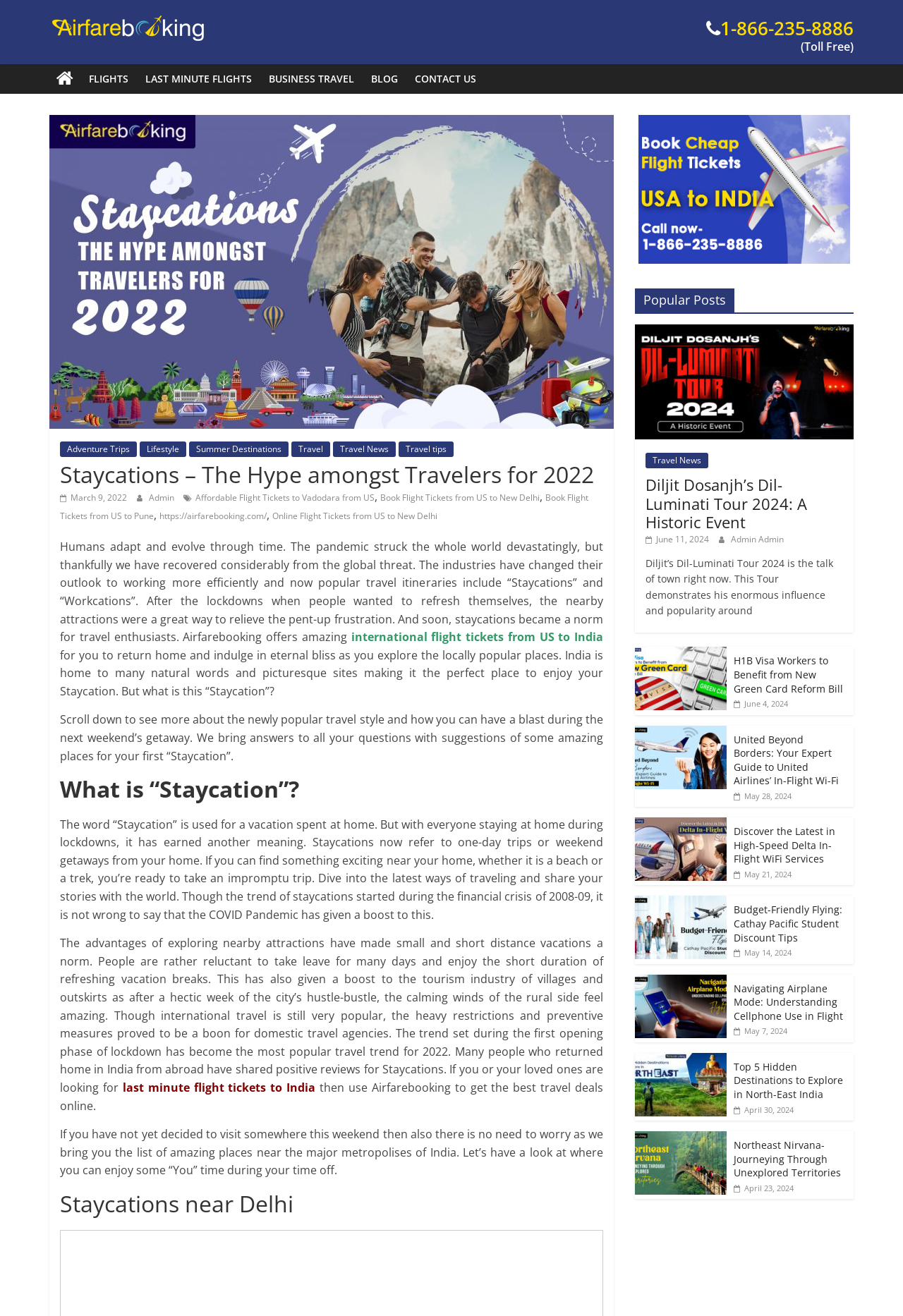Find the bounding box coordinates of the element to click in order to complete this instruction: "Learn about Diljit Dosanjh’s Dil-Luminati Tour 2024". The bounding box coordinates must be four float numbers between 0 and 1, denoted as [left, top, right, bottom].

[0.703, 0.246, 0.945, 0.334]